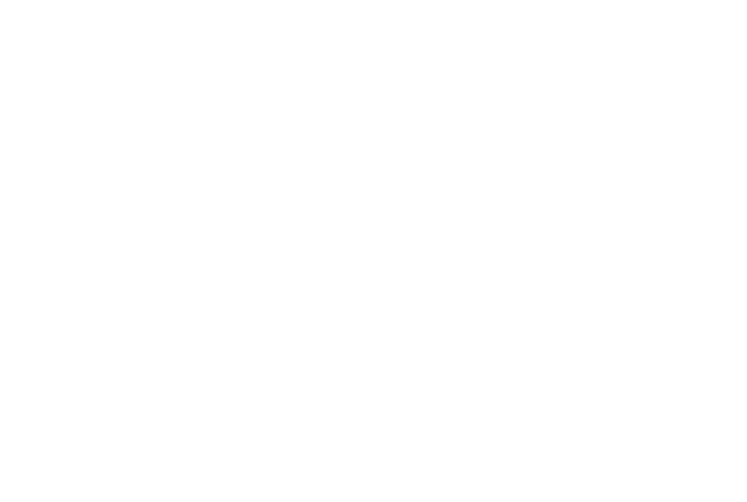Give an elaborate caption for the image.

The image features a sleek, modern graphic likely associated with promotional content for the Wemeet Hotel, located in Pingtung City. The design appears to emphasize a brand identity focused on sustainability and hospitality. Accompanying text suggests services such as Wi-Fi, breakfast, and easy access to local attractions, indicating a welcoming atmosphere for both tourists and business travelers. The visual style is contemporary, aligning with the hotel’s commitment to provide comfortable and personalized experiences in a prime location, just minutes away from popular sites like the Pingtung Night Market.